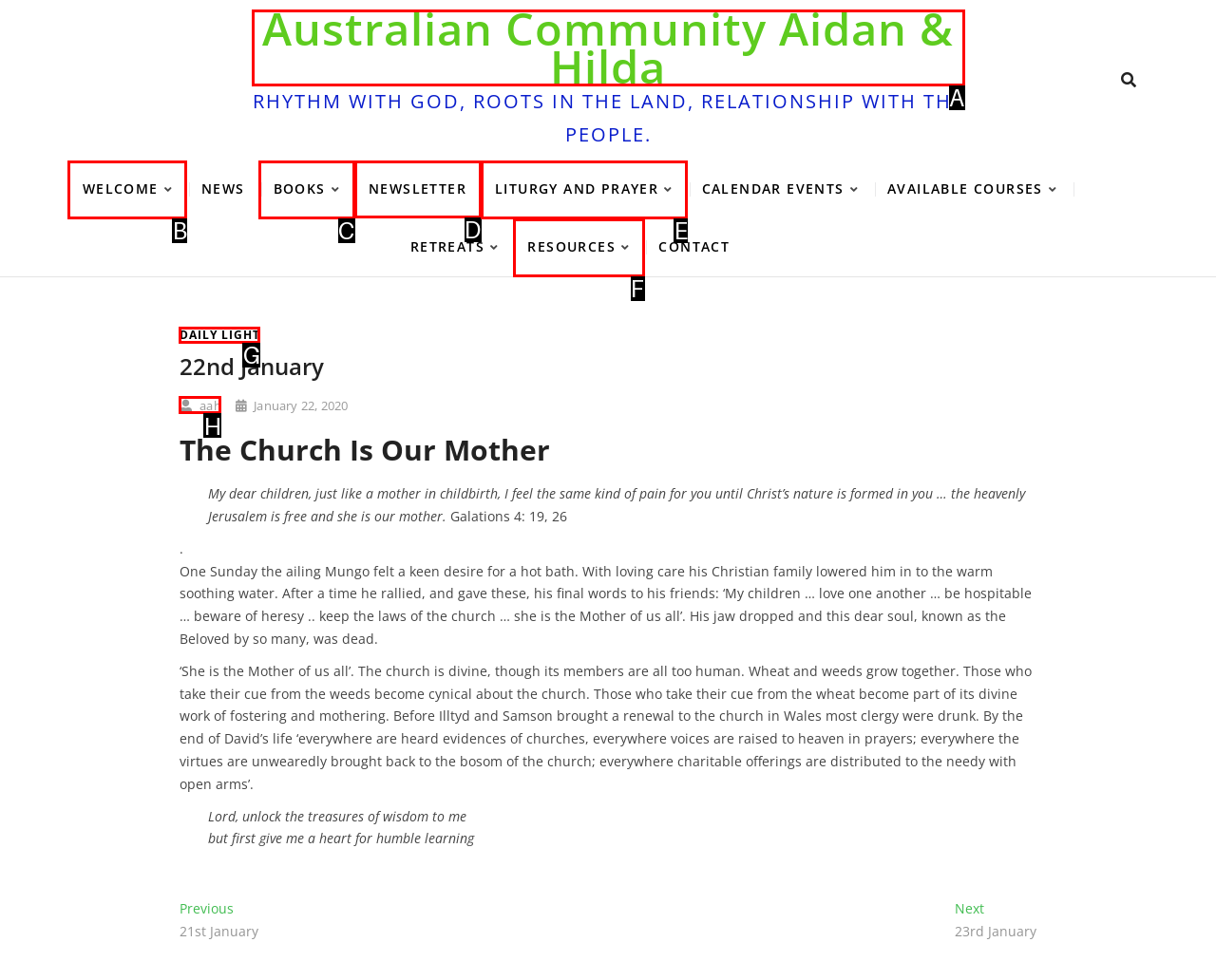Which HTML element matches the description: Welcome the best? Answer directly with the letter of the chosen option.

B